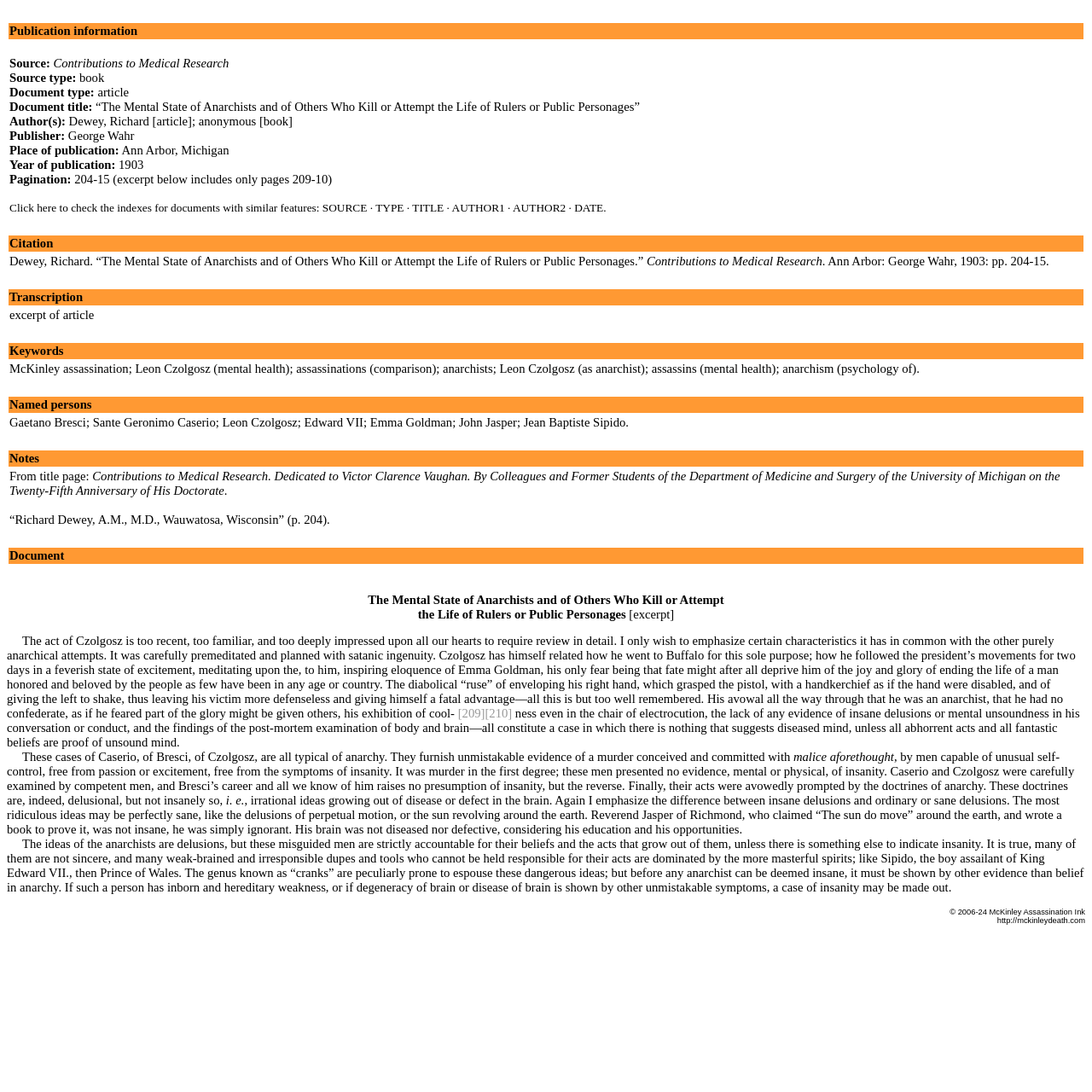Using a single word or phrase, answer the following question: 
What is the name of the publisher?

George Wahr